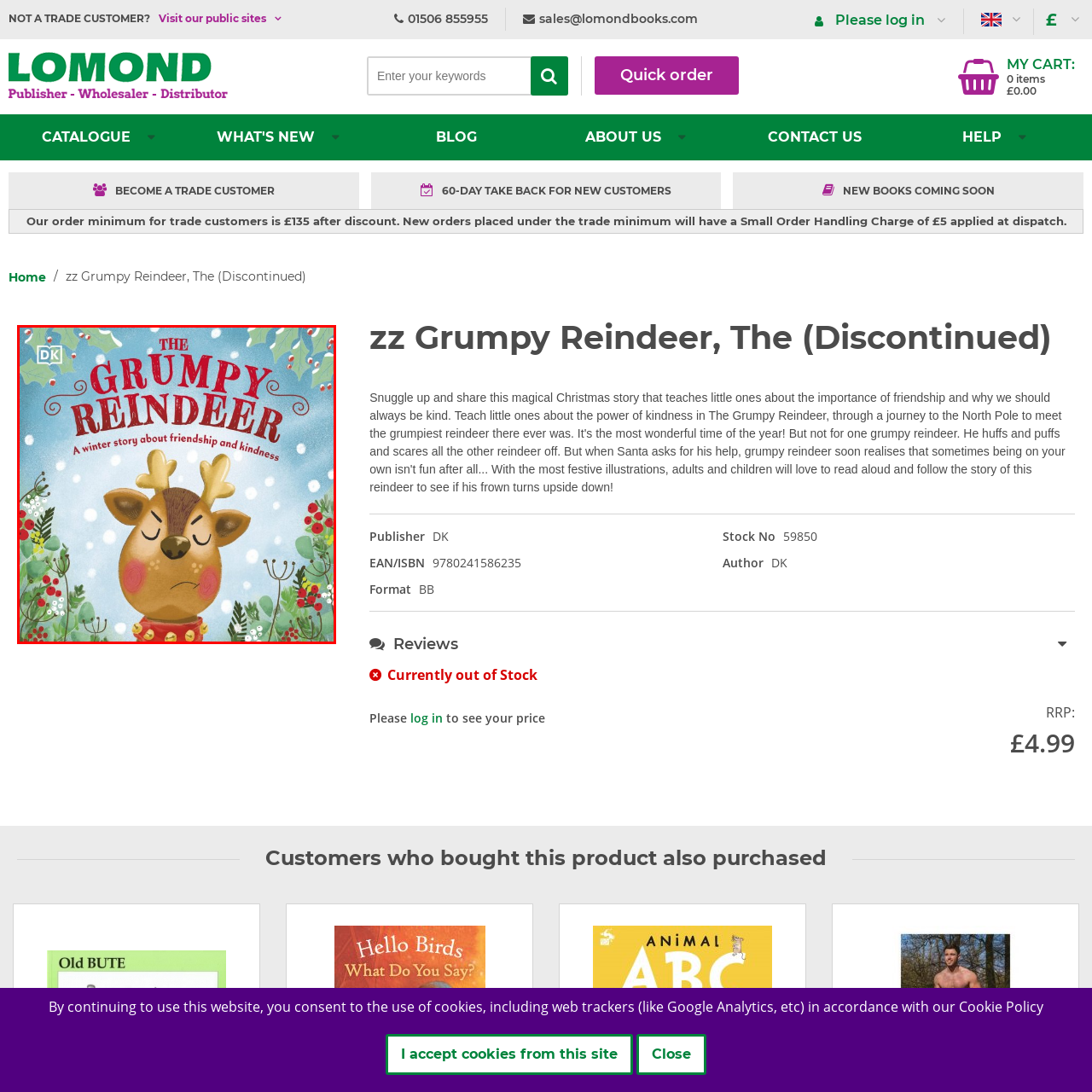What is the theme of the story?
Focus on the image enclosed by the red bounding box and elaborate on your answer to the question based on the visual details present.

The theme of the story is focused on friendship and kindness, as mentioned in the subtitle of the book. The story aims to teach valuable lessons about the importance of kindness during the holiday season, making it a heartwarming winter story.